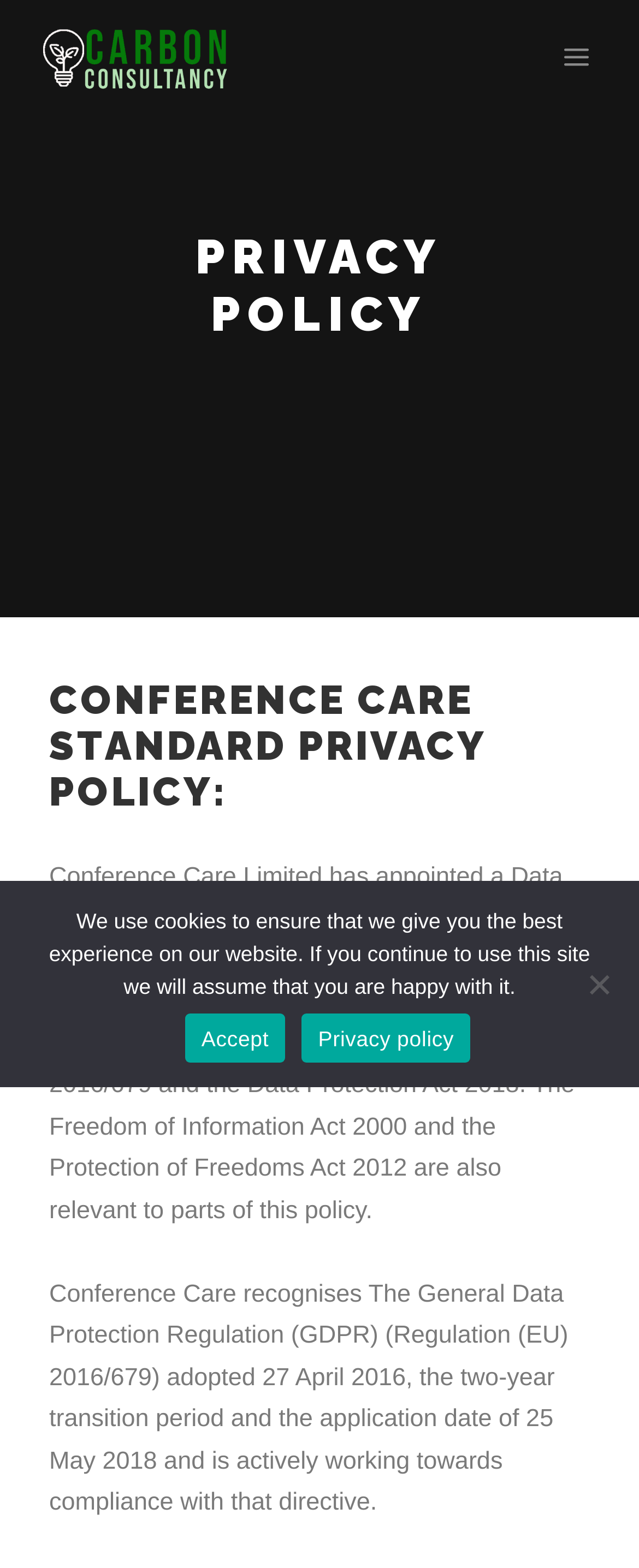What is the name of the company mentioned in the policy?
Answer the question with just one word or phrase using the image.

Conference Care Limited